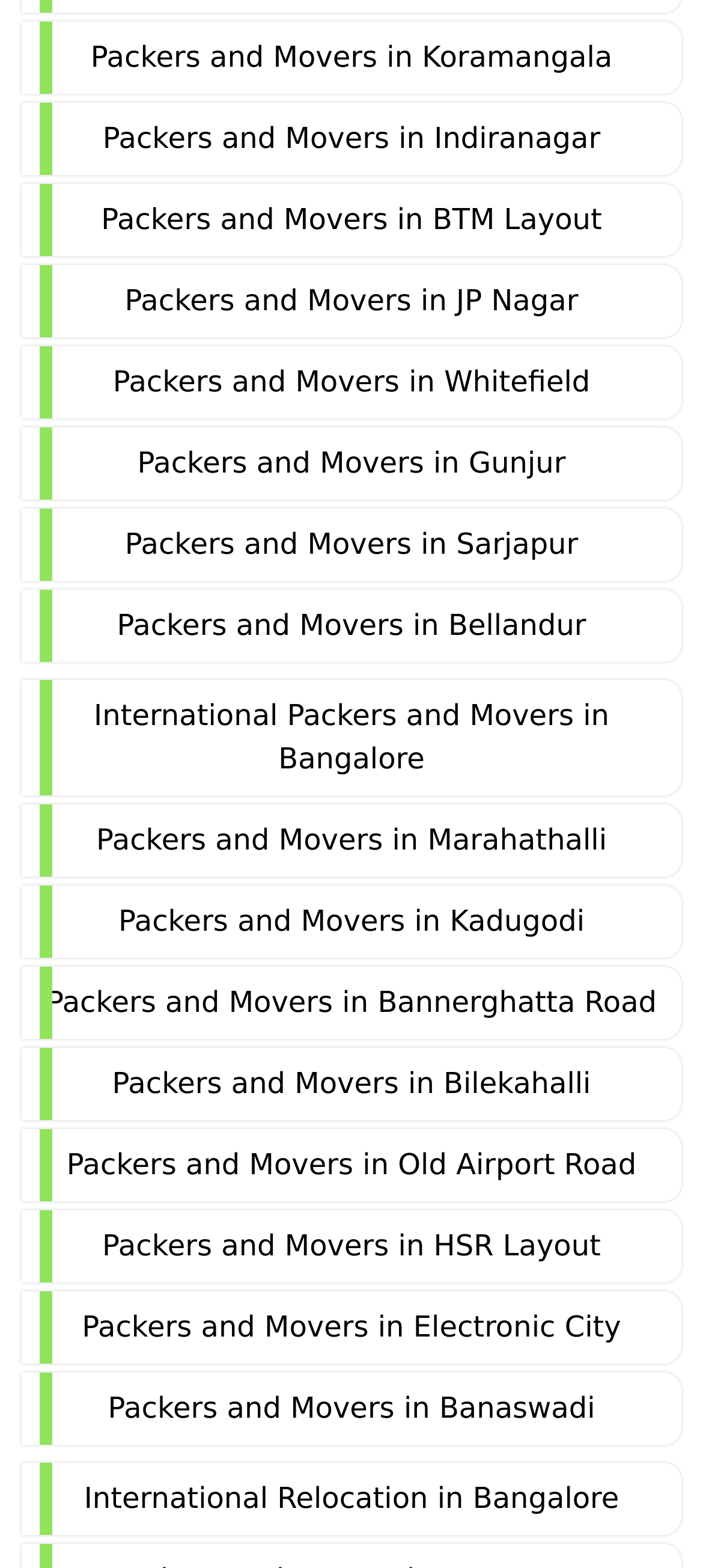Could you indicate the bounding box coordinates of the region to click in order to complete this instruction: "Explore International Packers and Movers in Bangalore".

[0.031, 0.434, 0.969, 0.507]